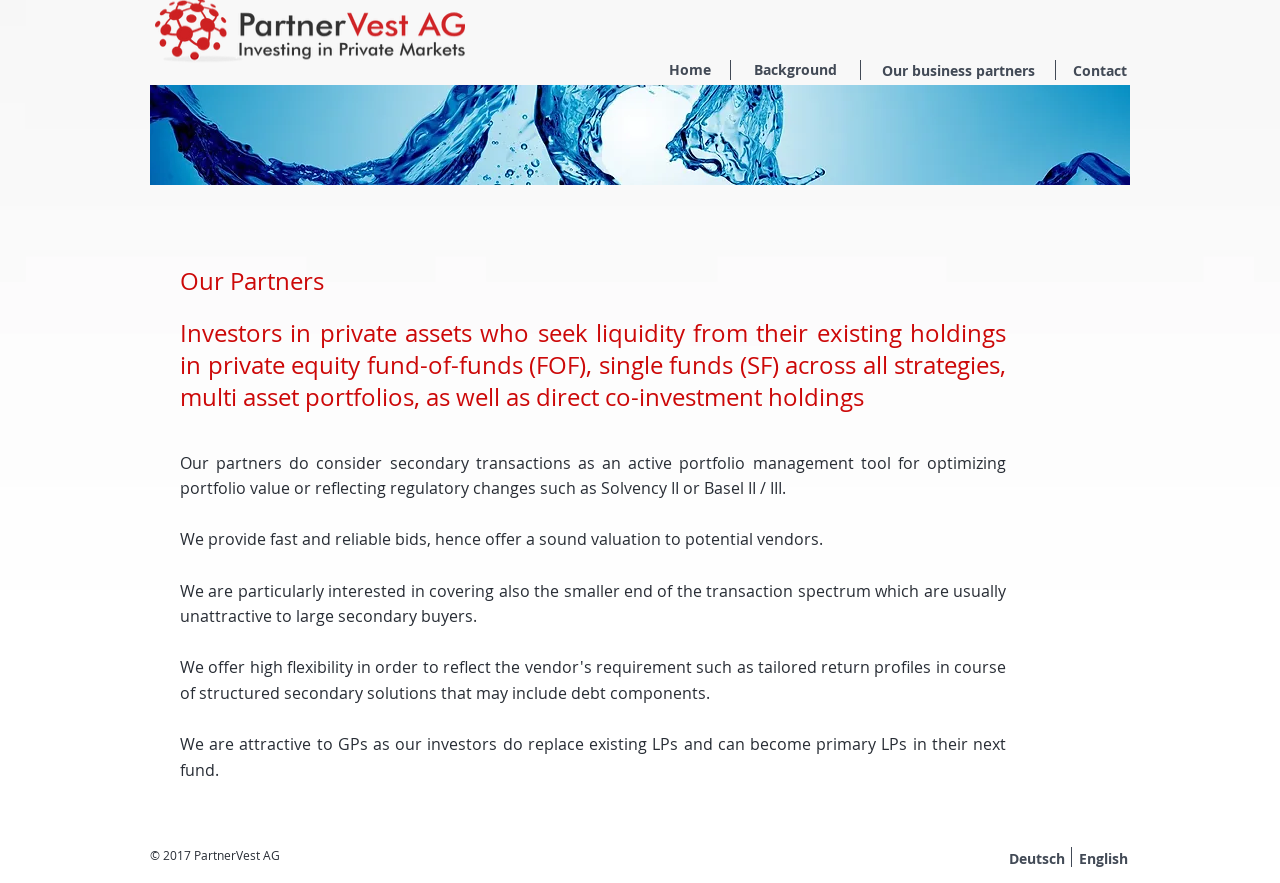What benefit do GPs get from PartnerVest AG?
Analyze the image and deliver a detailed answer to the question.

According to the StaticText element with the text 'We are attractive to GPs as our investors do replace existing LPs and can become primary LPs in their next fund.', GPs benefit from PartnerVest AG's investors replacing existing LPs and potentially becoming primary LPs in their next fund.